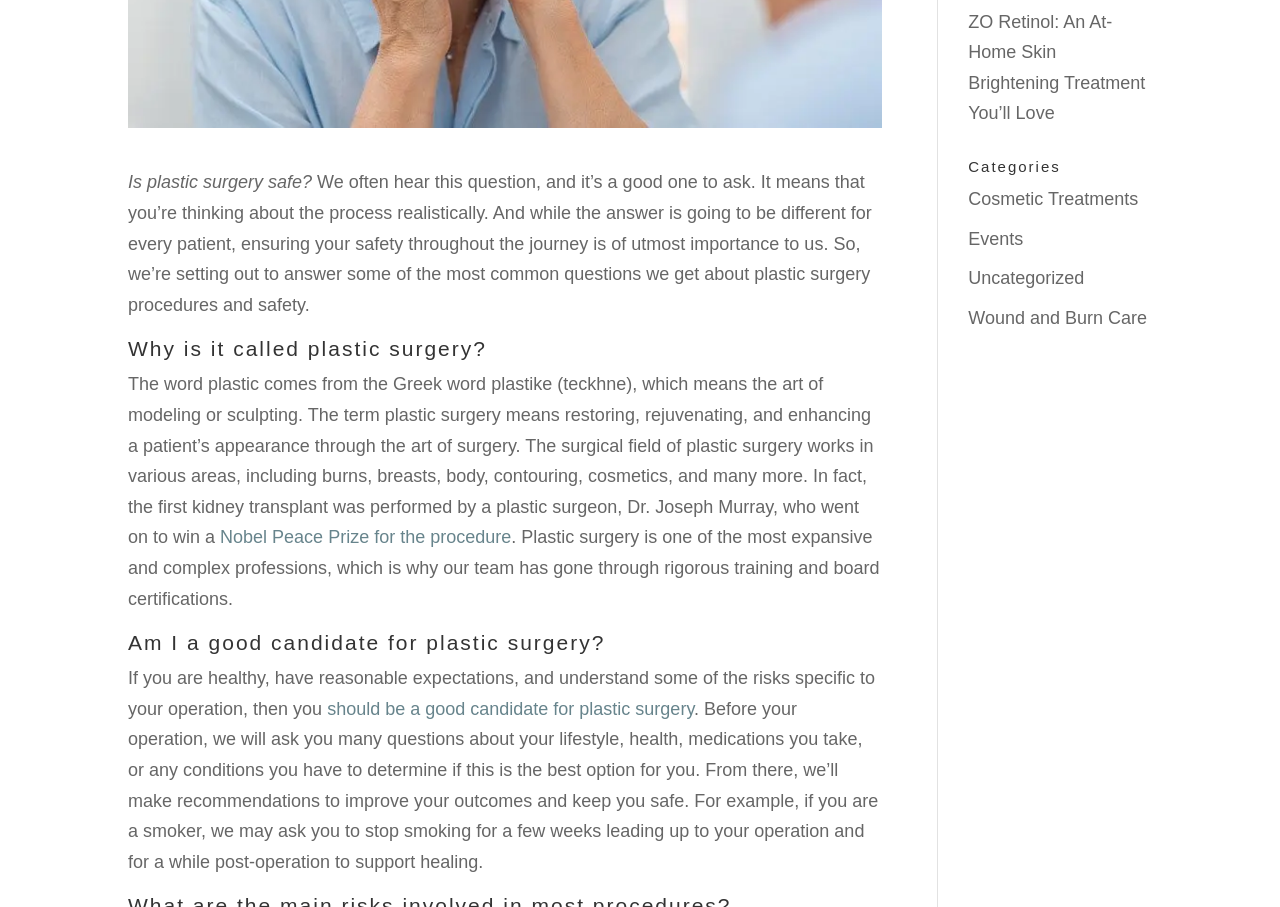Using the format (top-left x, top-left y, bottom-right x, bottom-right y), and given the element description, identify the bounding box coordinates within the screenshot: Uncategorized

[0.756, 0.296, 0.847, 0.318]